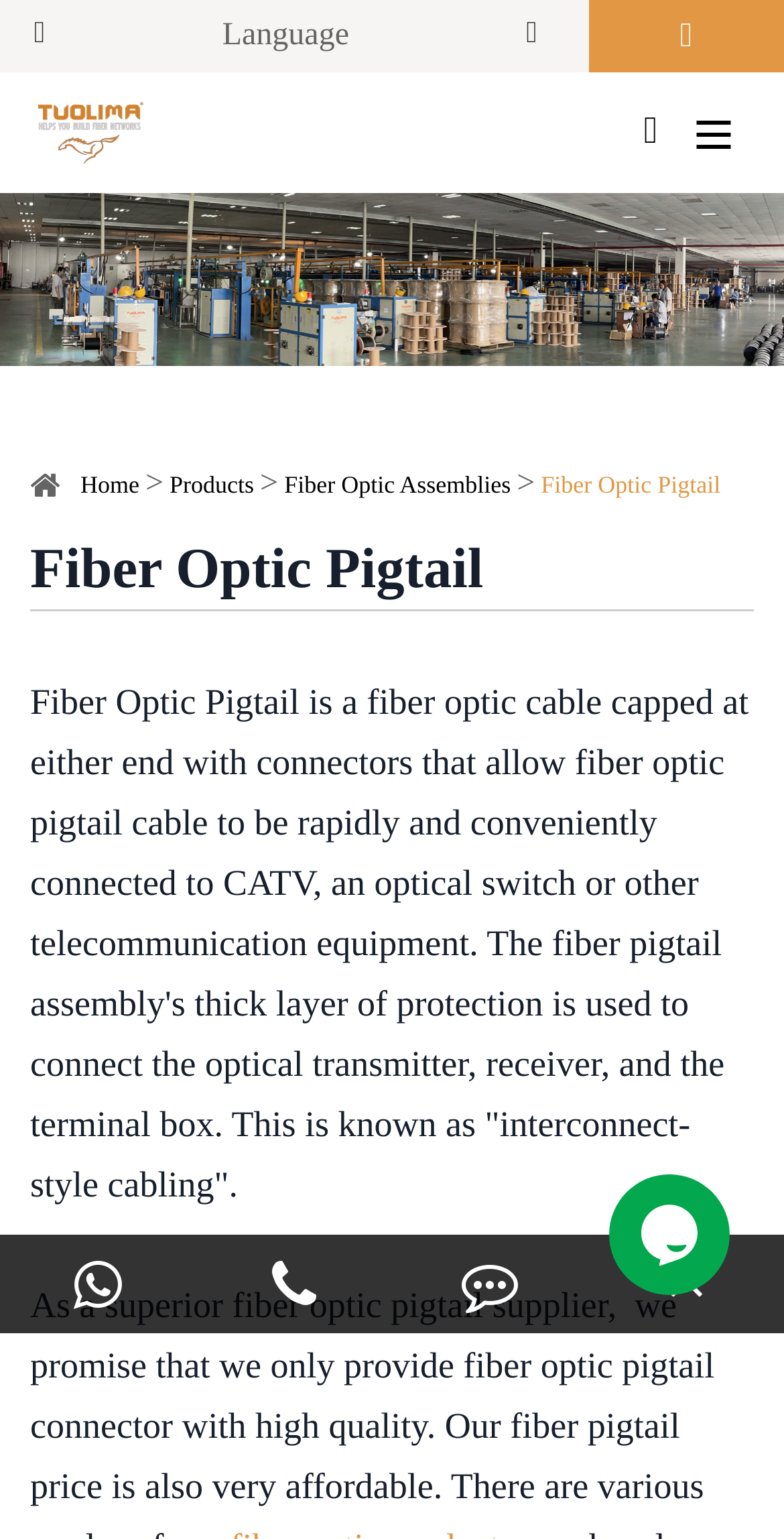What is the purpose of the fiber pigtail assembly?
Utilize the image to construct a detailed and well-explained answer.

The purpose of the fiber pigtail assembly is explained in the paragraph of text on the webpage, which describes its function as 'interconnect-style cabling'.